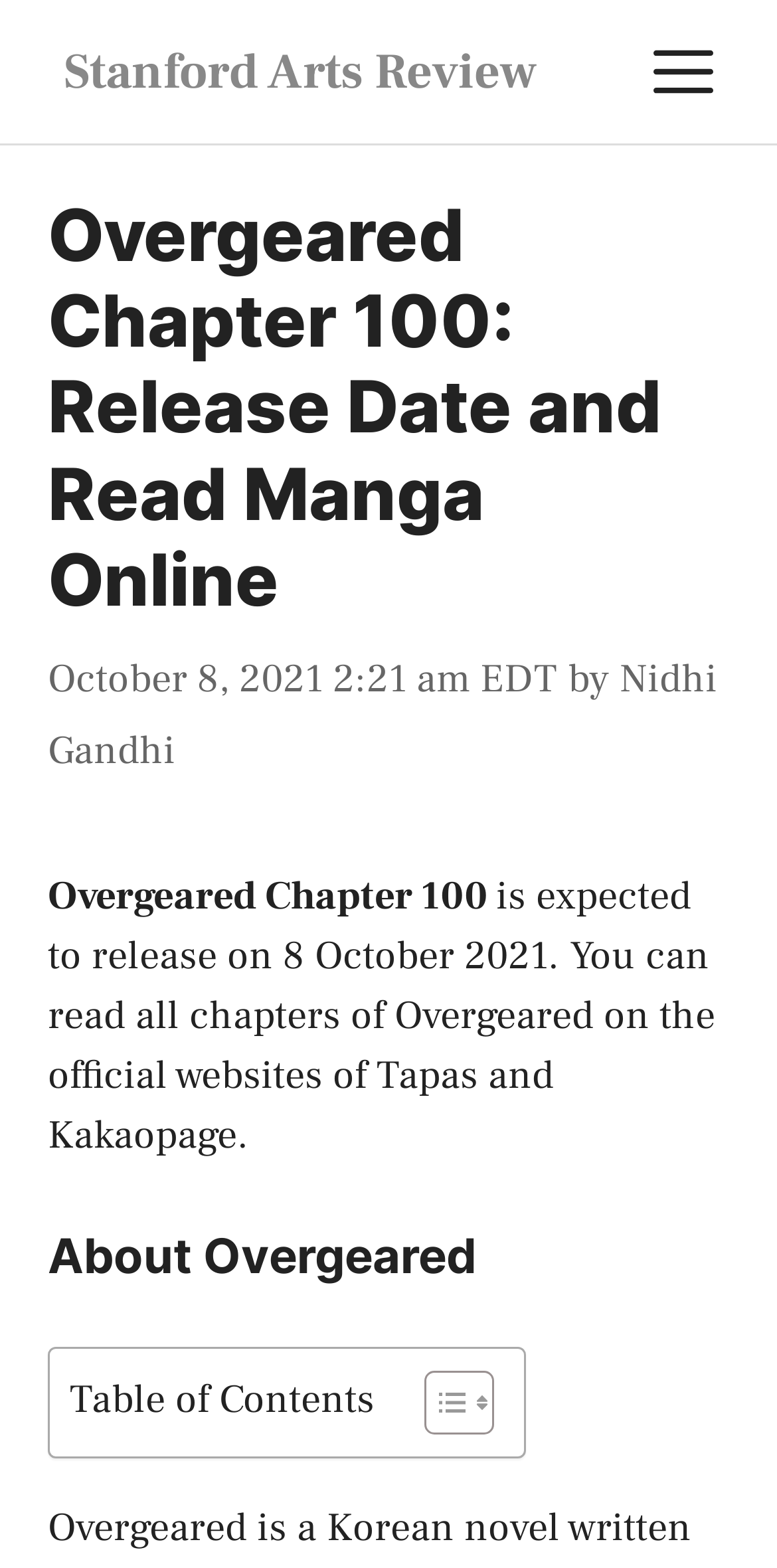Determine the bounding box coordinates for the HTML element described here: "Home Improvement".

None